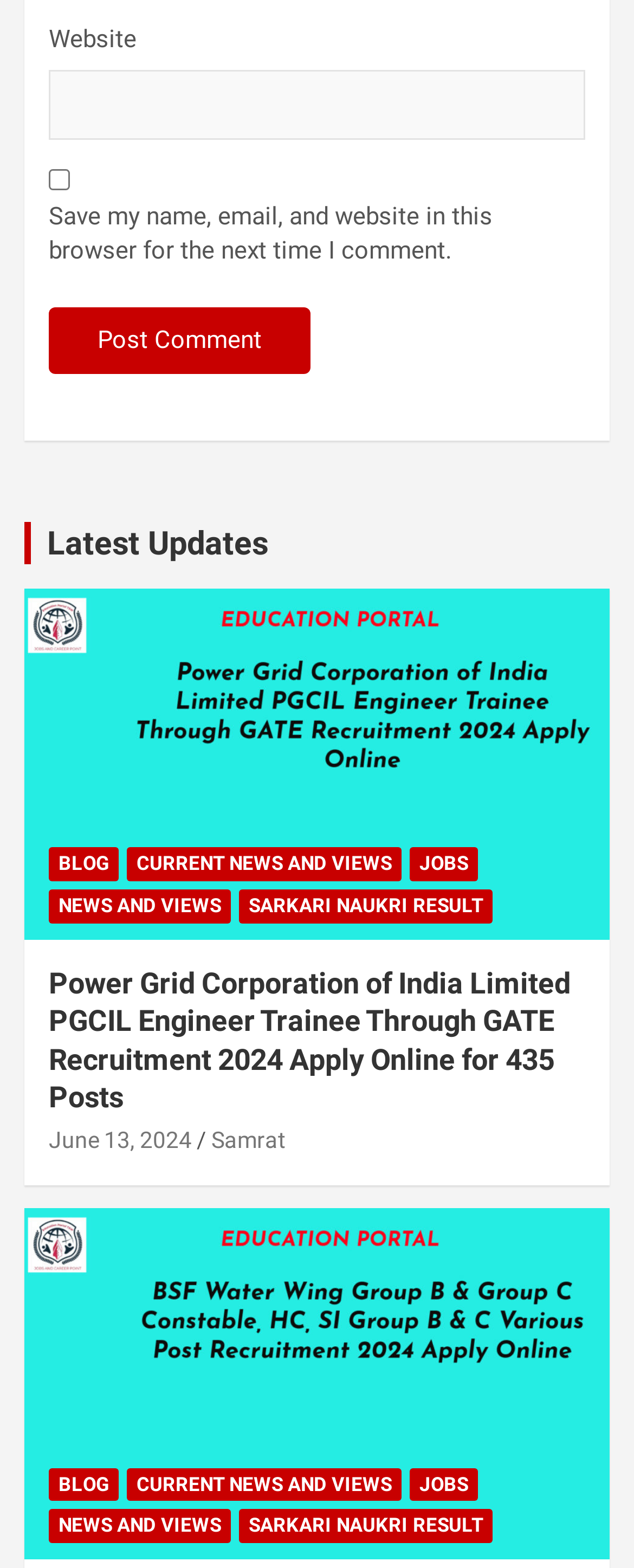Please mark the bounding box coordinates of the area that should be clicked to carry out the instruction: "Read latest updates".

[0.074, 0.334, 0.423, 0.359]